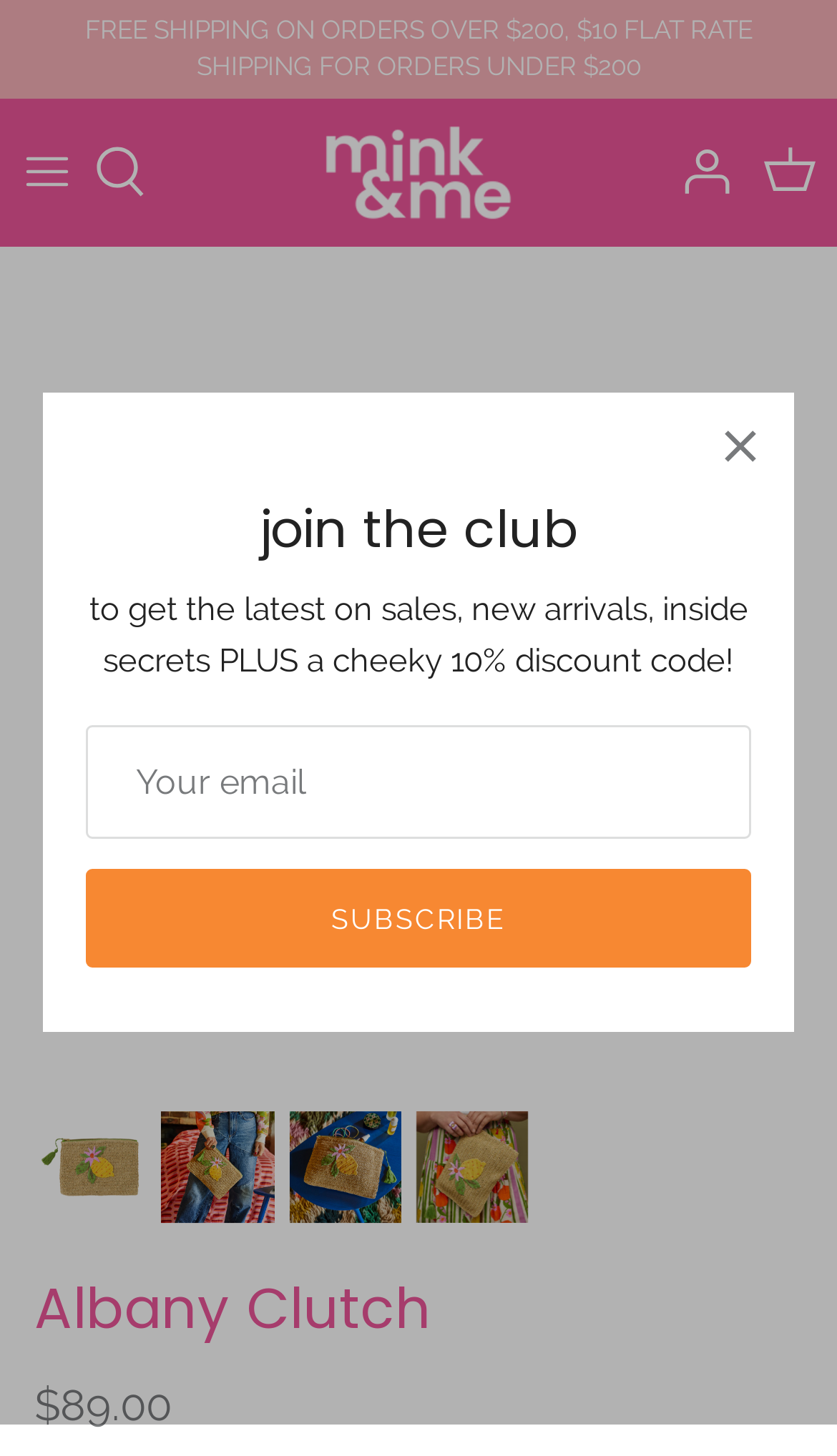Explain the contents of the webpage comprehensively.

This webpage appears to be an e-commerce page for a product called the "Albany Clutch" from a brand called "mink and me". At the top of the page, there is a navigation menu with links to "FREE SHIPPING ON ORDERS OVER $200, $10 FLAT RATE SHIPPING FOR ORDERS UNDER $200", "Toggle menu", and the brand's logo. 

Below the navigation menu, there are several links to different sections of the website, including "Account" and another "Toggle menu" link. These links are accompanied by small images. 

The main content of the page is focused on the Albany Clutch product, with a heading that reads "Albany Clutch" and a price of "$89.00" displayed below. 

On the right side of the page, there is a modal dialog box with a heading that reads "join the club". This dialog box contains a text box to input an email address, a button to subscribe, and a paragraph of text describing the benefits of joining the club, including receiving the latest news on sales, new arrivals, and a 10% discount code. 

There are also several links at the bottom of the page, but their contents are not specified. Overall, the page appears to be a product page with a focus on showcasing the Albany Clutch and encouraging visitors to join the brand's email list.